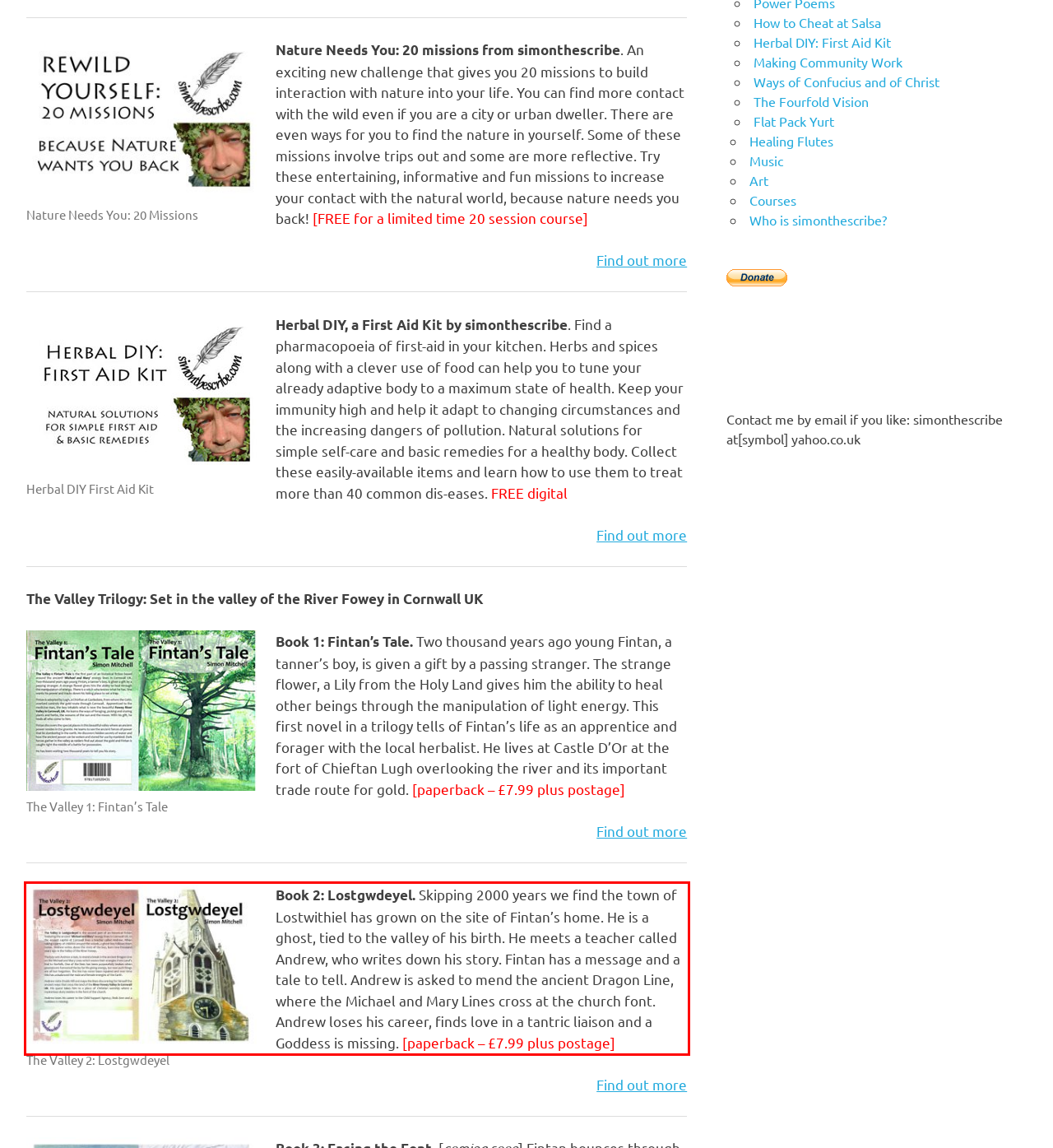Within the screenshot of a webpage, identify the red bounding box and perform OCR to capture the text content it contains.

Book 2: Lostgwdeyel. Skipping 2000 years we find the town of Lostwithiel has grown on the site of Fintan’s home. He is a ghost, tied to the valley of his birth. He meets a teacher called Andrew, who writes down his story. Fintan has a message and a tale to tell. Andrew is asked to mend the ancient Dragon Line, where the Michael and Mary Lines cross at the church font. Andrew loses his career, finds love in a tantric liaison and a Goddess is missing. [paperback – £7.99 plus postage]